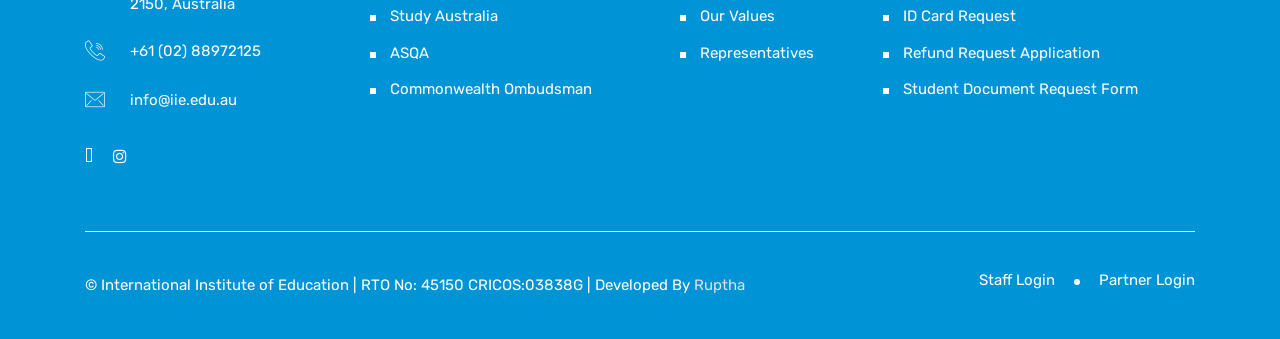Please respond to the question using a single word or phrase:
How many login options are available on the webpage?

2